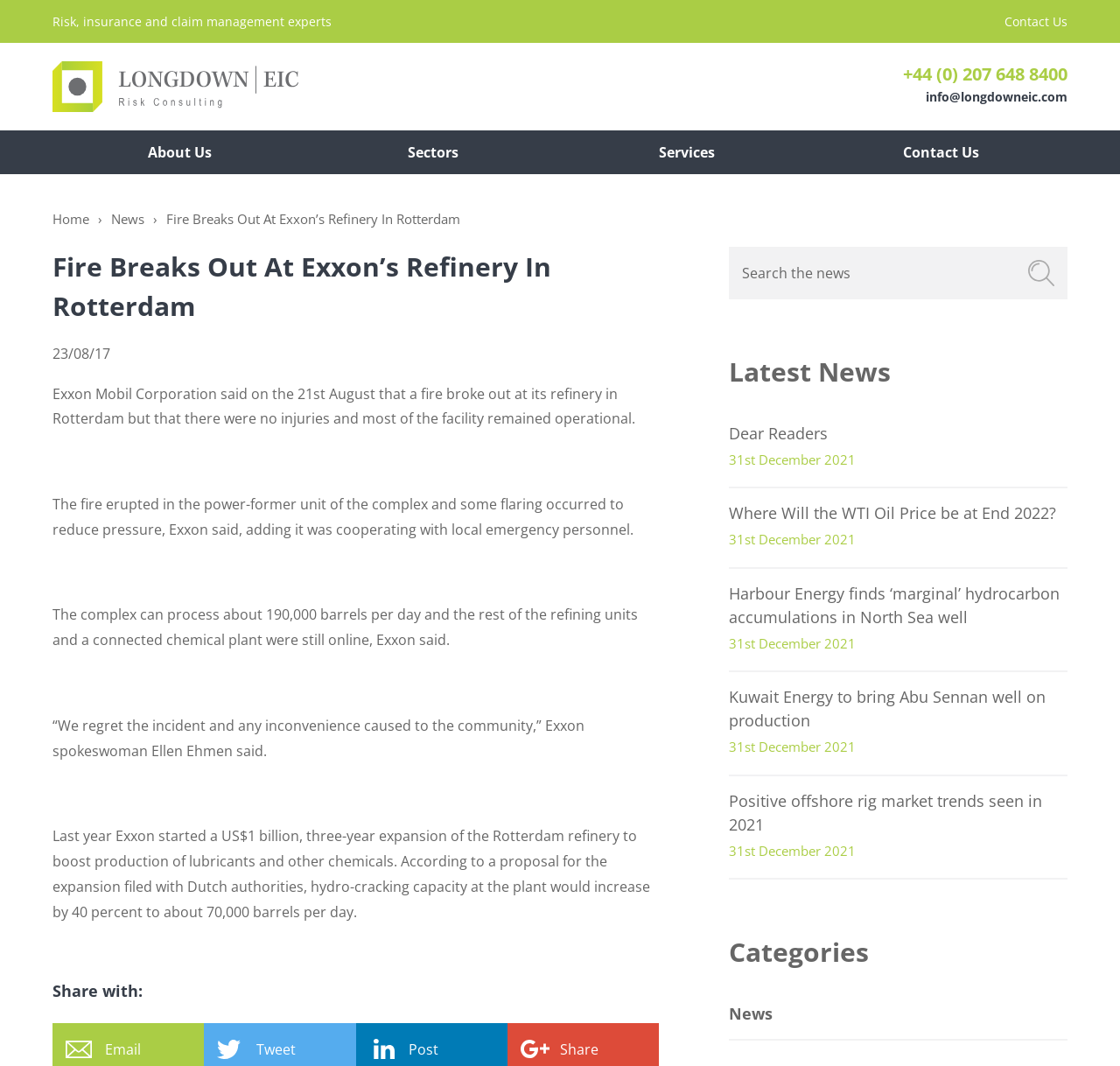Please indicate the bounding box coordinates for the clickable area to complete the following task: "Go to Home Page". The coordinates should be specified as four float numbers between 0 and 1, i.e., [left, top, right, bottom].

[0.047, 0.196, 0.08, 0.215]